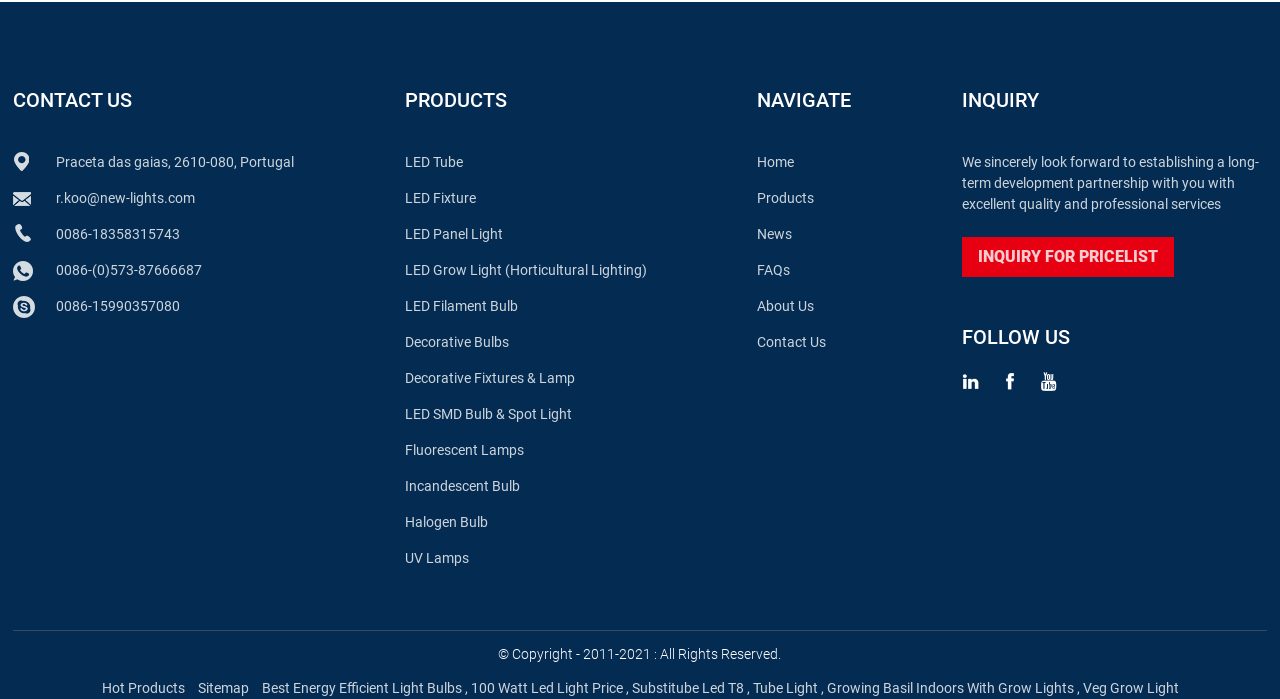Please locate the bounding box coordinates of the element's region that needs to be clicked to follow the instruction: "Navigate to Home page". The bounding box coordinates should be provided as four float numbers between 0 and 1, i.e., [left, top, right, bottom].

[0.592, 0.221, 0.621, 0.244]